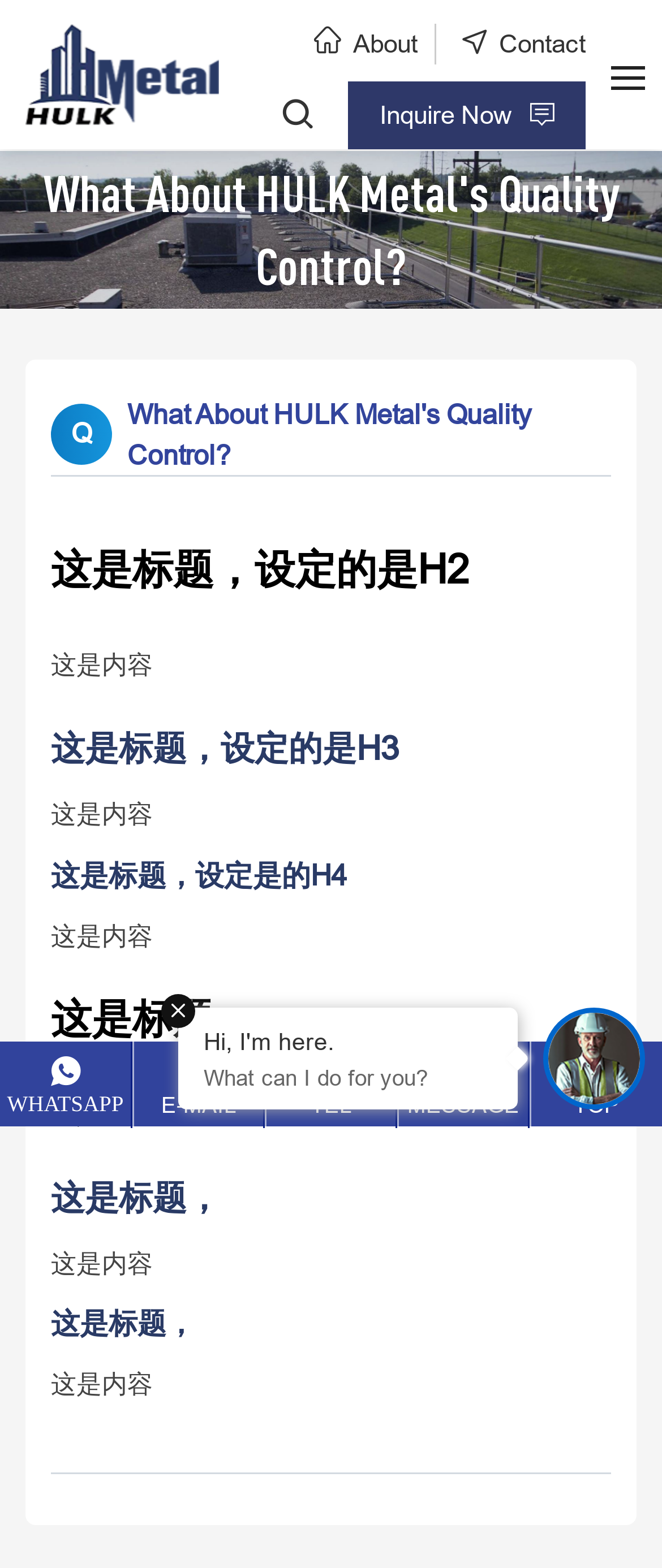Please locate the bounding box coordinates of the element's region that needs to be clicked to follow the instruction: "Click on the 'Inquire Now' button". The bounding box coordinates should be provided as four float numbers between 0 and 1, i.e., [left, top, right, bottom].

[0.573, 0.062, 0.773, 0.084]